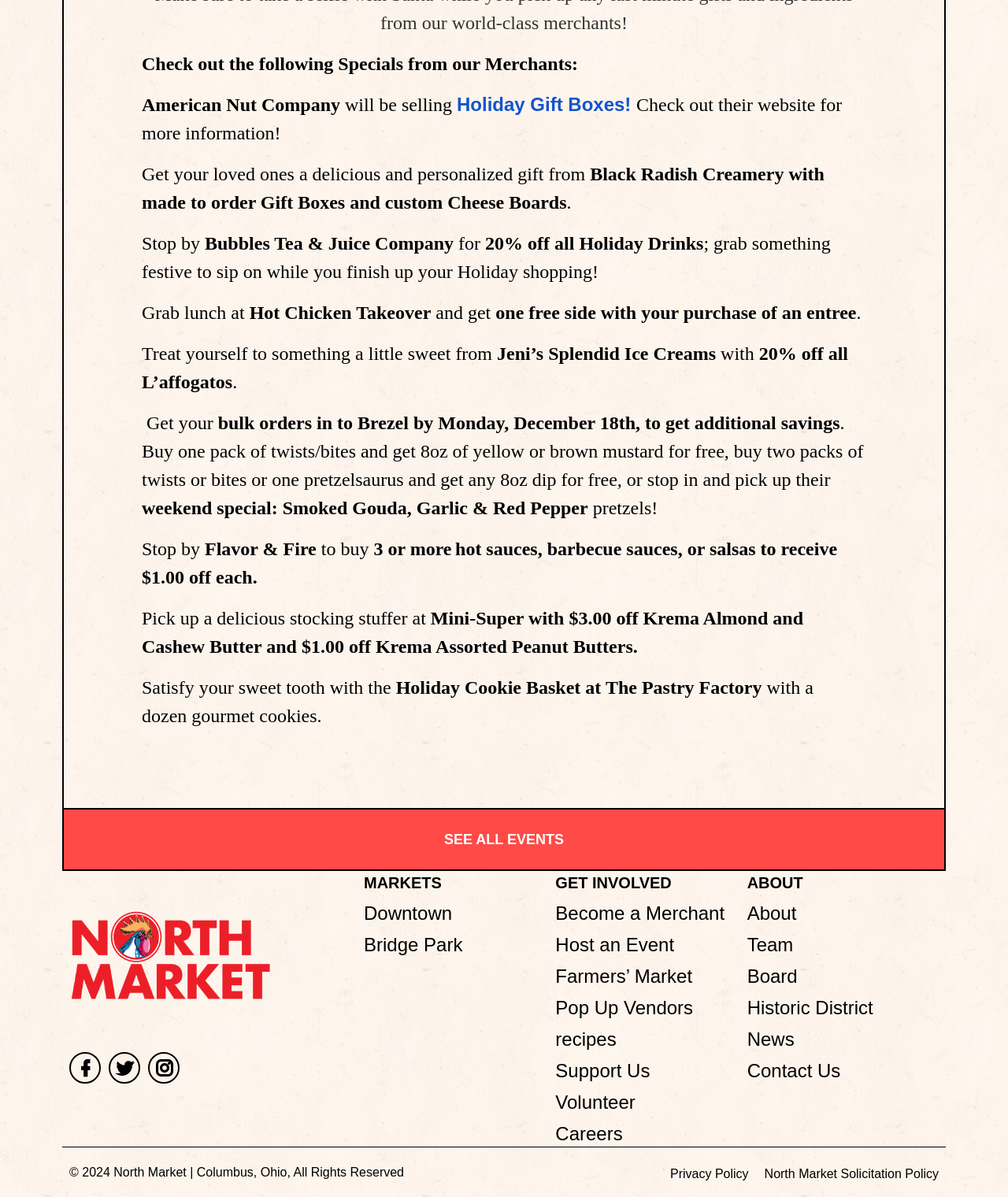Highlight the bounding box coordinates of the element that should be clicked to carry out the following instruction: "Browse the 'Archive' section". The coordinates must be given as four float numbers ranging from 0 to 1, i.e., [left, top, right, bottom].

None